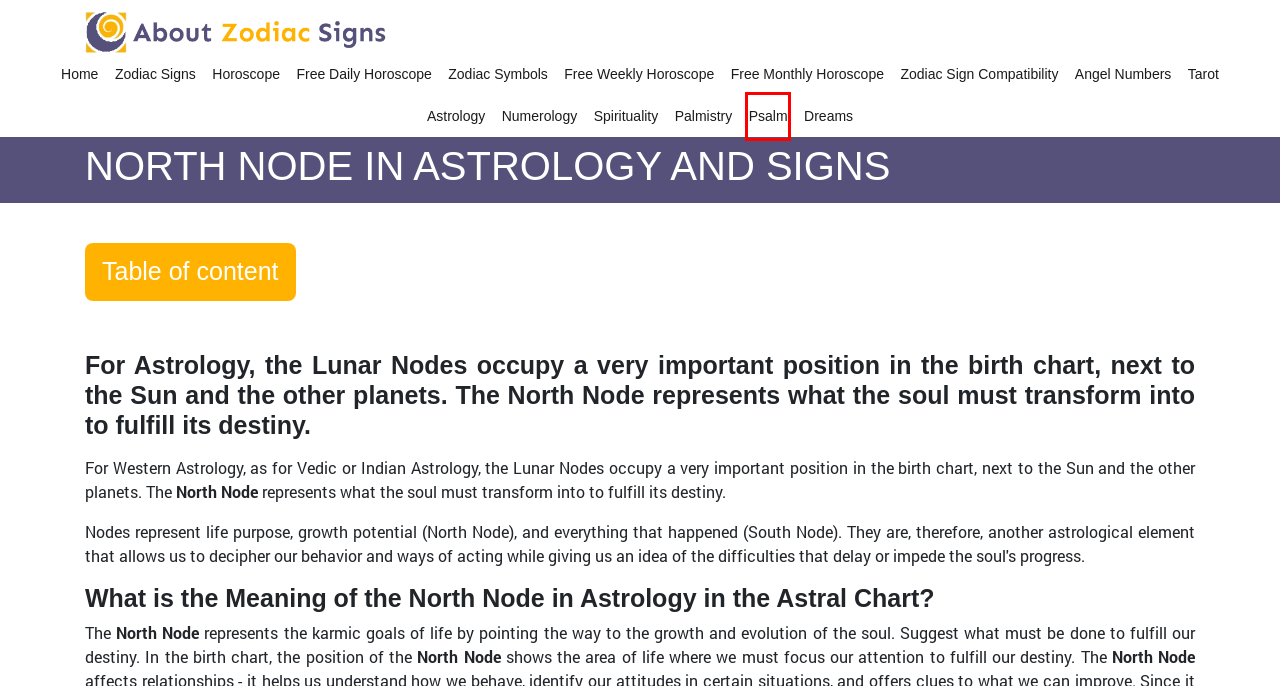You are given a screenshot of a webpage with a red bounding box around an element. Choose the most fitting webpage description for the page that appears after clicking the element within the red bounding box. Here are the candidates:
A. Psalm - About Zodiac Signs
B. Zodiac | Symbols, Dates, Facts, & Signs - About Zodiac Signs
C. Astrology - About Zodiac Signs
D. Tarot Reading - About Zodiac Signs
E. Horoscope - About Zodiac Signs
F. Free Weekly Horoscope - About Zodiac Signs
G. Dream Meaning
H. Spirituality - About Zodiac Signs

A